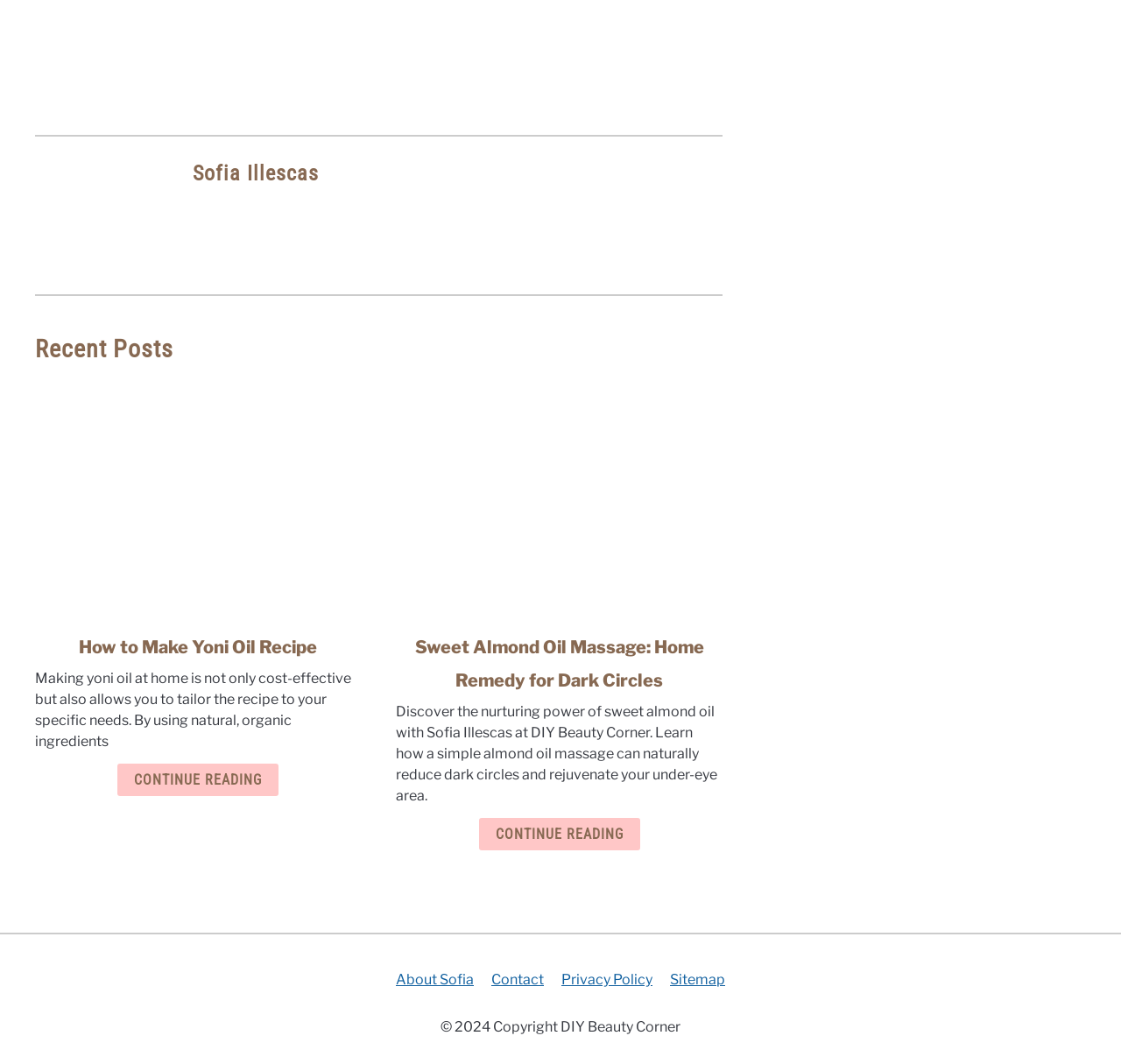Please specify the bounding box coordinates in the format (top-left x, top-left y, bottom-right x, bottom-right y), with all values as floating point numbers between 0 and 1. Identify the bounding box of the UI element described by: Contact

[0.438, 0.913, 0.485, 0.928]